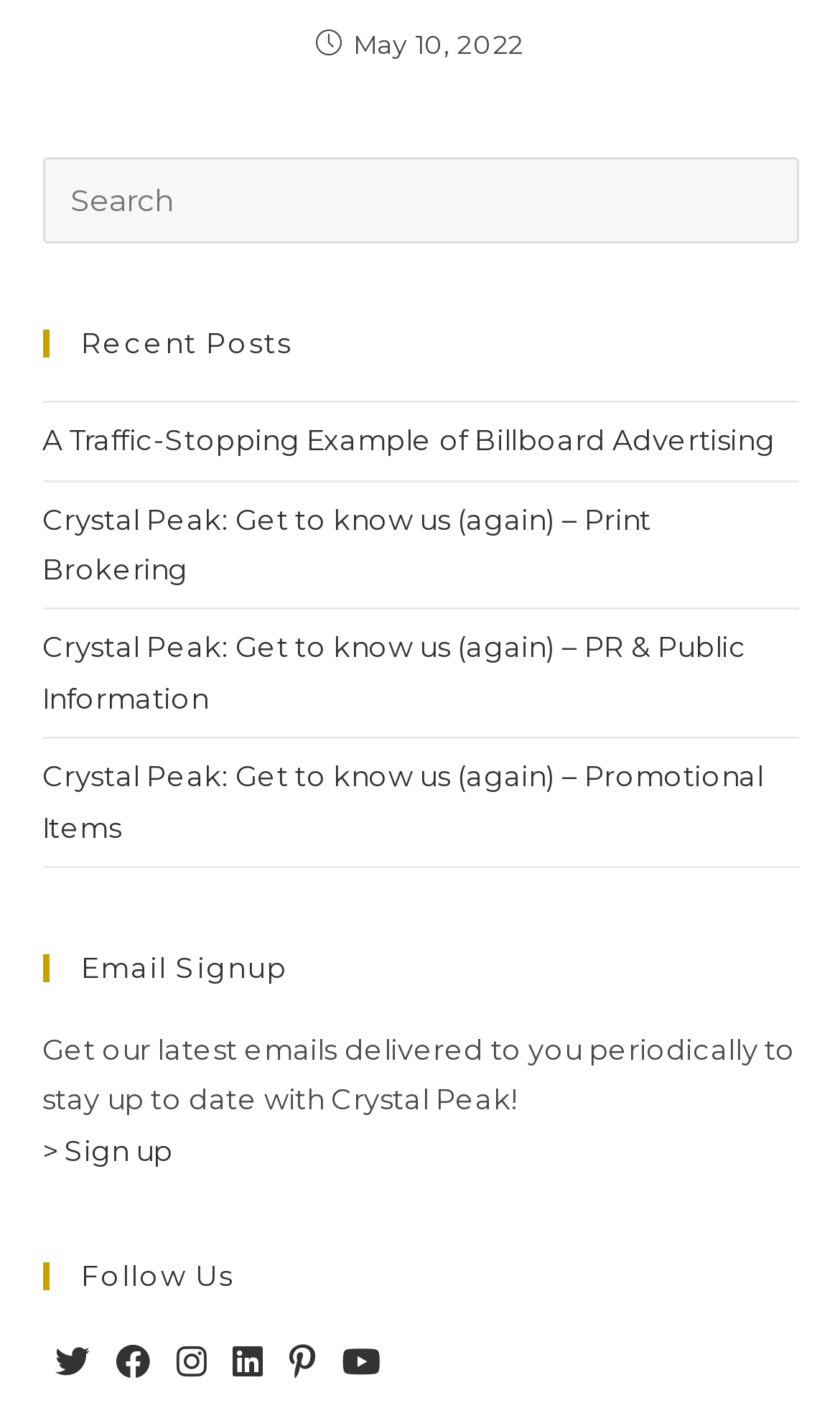Give a concise answer using only one word or phrase for this question:
What is the date displayed on the webpage?

May 10, 2022